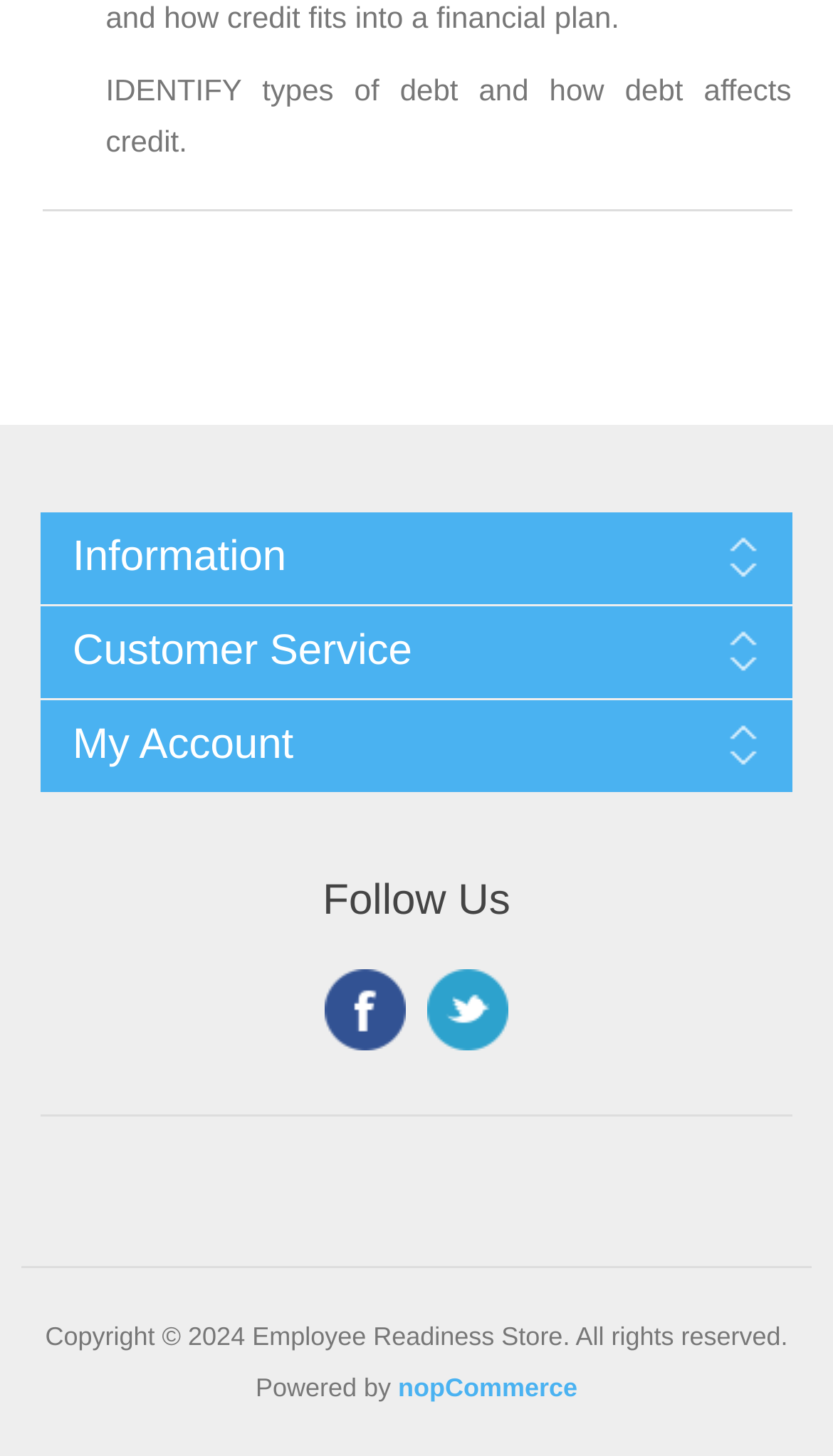What are the social media platforms available for follow-up?
Look at the image and answer the question using a single word or phrase.

Facebook and Twitter